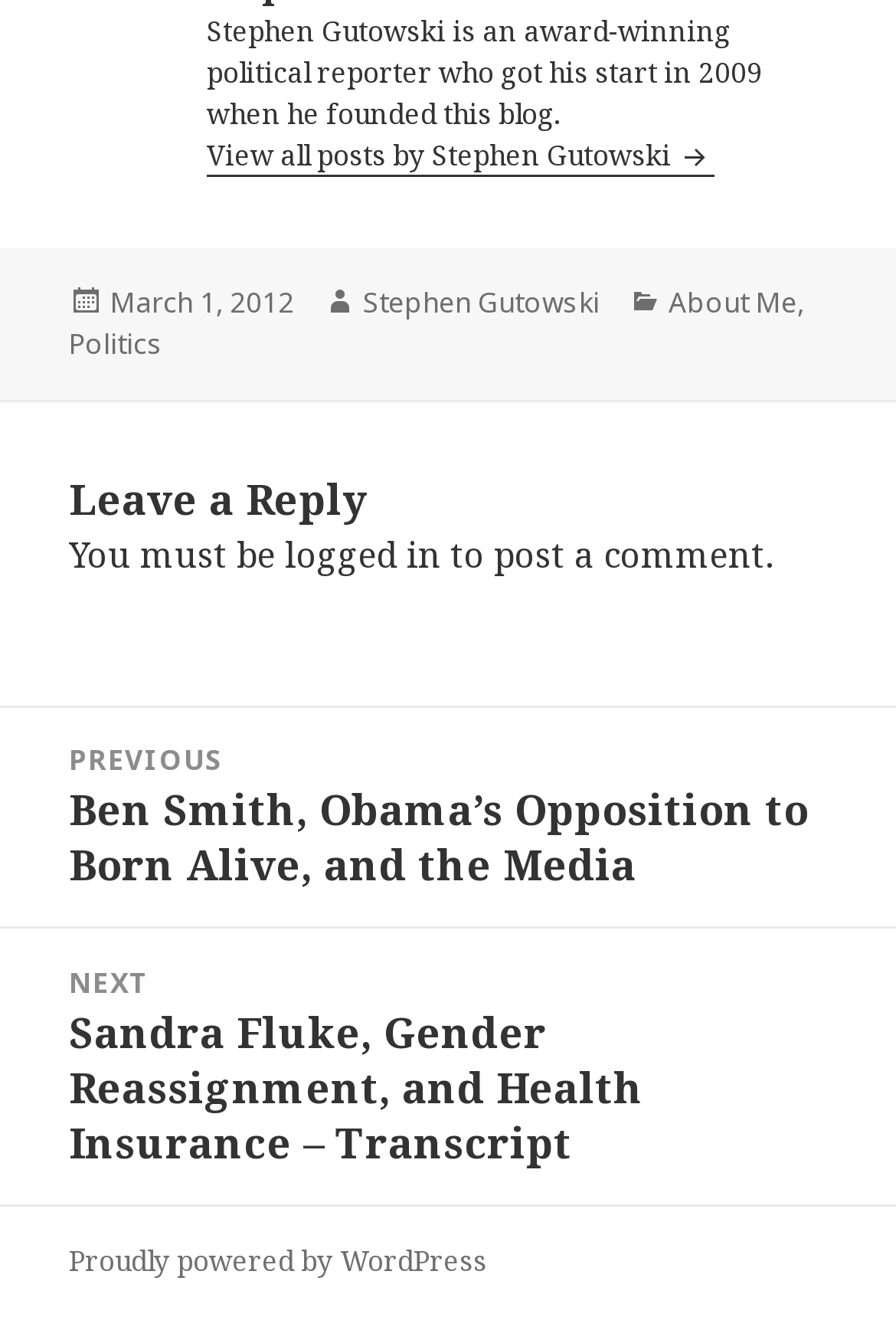Who is the author of the blog?
Please give a detailed answer to the question using the information shown in the image.

The author of the blog is mentioned in the static text at the top of the page, which says 'Stephen Gutowski is an award-winning political reporter who got his start in 2009 when he founded this blog.'